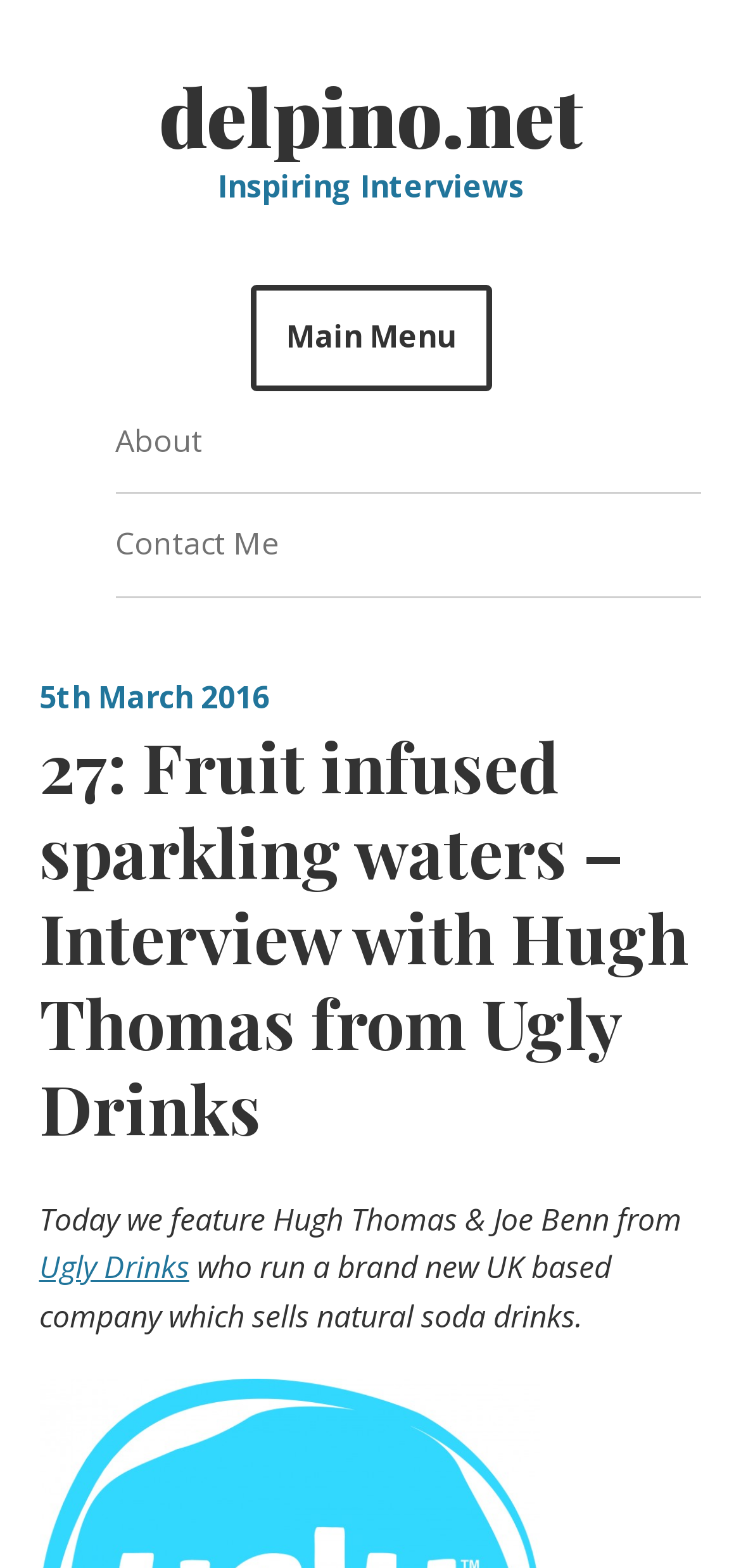What is the date of the interview?
Answer the question with a single word or phrase derived from the image.

5th March 2016